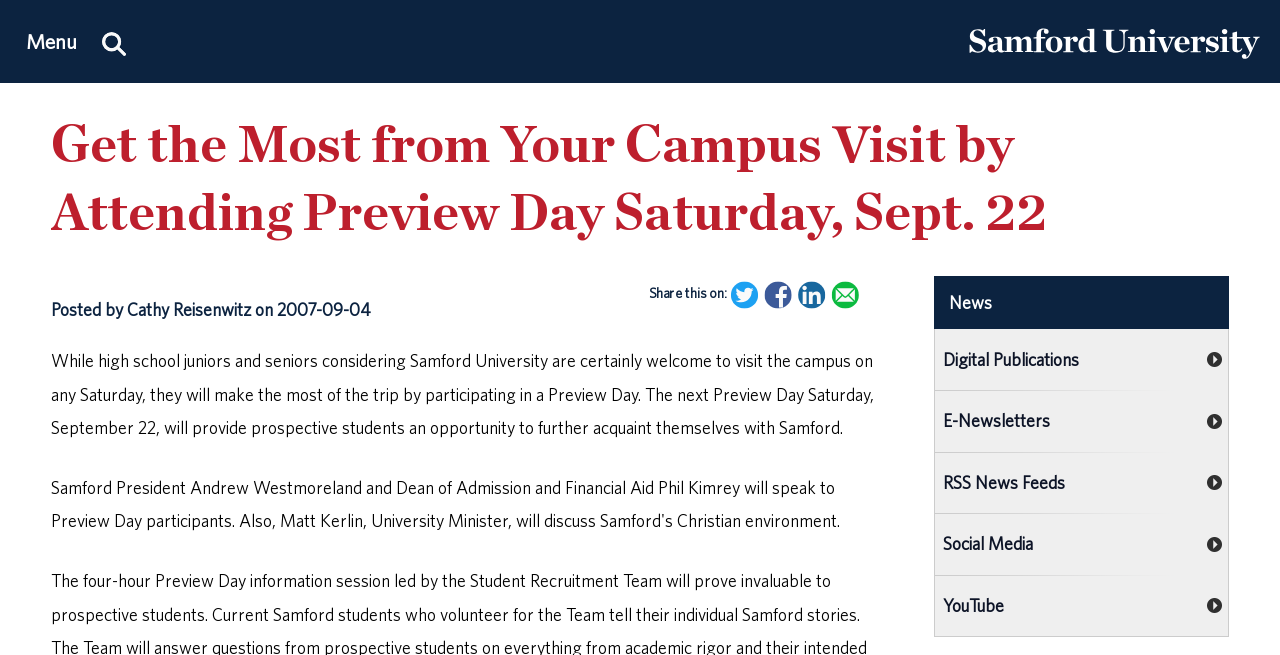Offer an extensive depiction of the webpage and its key elements.

The webpage appears to be an article or blog post from Samford University, with a focus on encouraging high school juniors and seniors to attend a Preview Day on September 22. 

At the top left of the page, there is a navigation menu with links to "Menu" and "Search this site." The search icon is a small image located next to the search link. 

To the right of the navigation menu, there is a Samford University logo. Below the logo, there is a link to return to the homepage. 

The main content of the page is divided into two sections. The top section features a banner image that spans the entire width of the page. Above the banner image, there is a heading that matches the title of the page, "Get the Most from Your Campus Visit by Attending Preview Day Saturday, Sept. 22." 

Below the heading, there are social media sharing links, including Twitter, Facebook, LinkedIn, and email, each accompanied by a small icon. The author of the post, Cathy Reisenwitz, and the date of the post, 2007-09-04, are also displayed in this section. 

The main article text is located below the author and date information. The text describes the benefits of attending a Preview Day at Samford University, including the opportunity to further acquaint oneself with the university. 

On the right side of the page, there is a section labeled "Calls to Action" that contains links to various university resources, including news, digital publications, e-newsletters, RSS news feeds, social media, and YouTube.